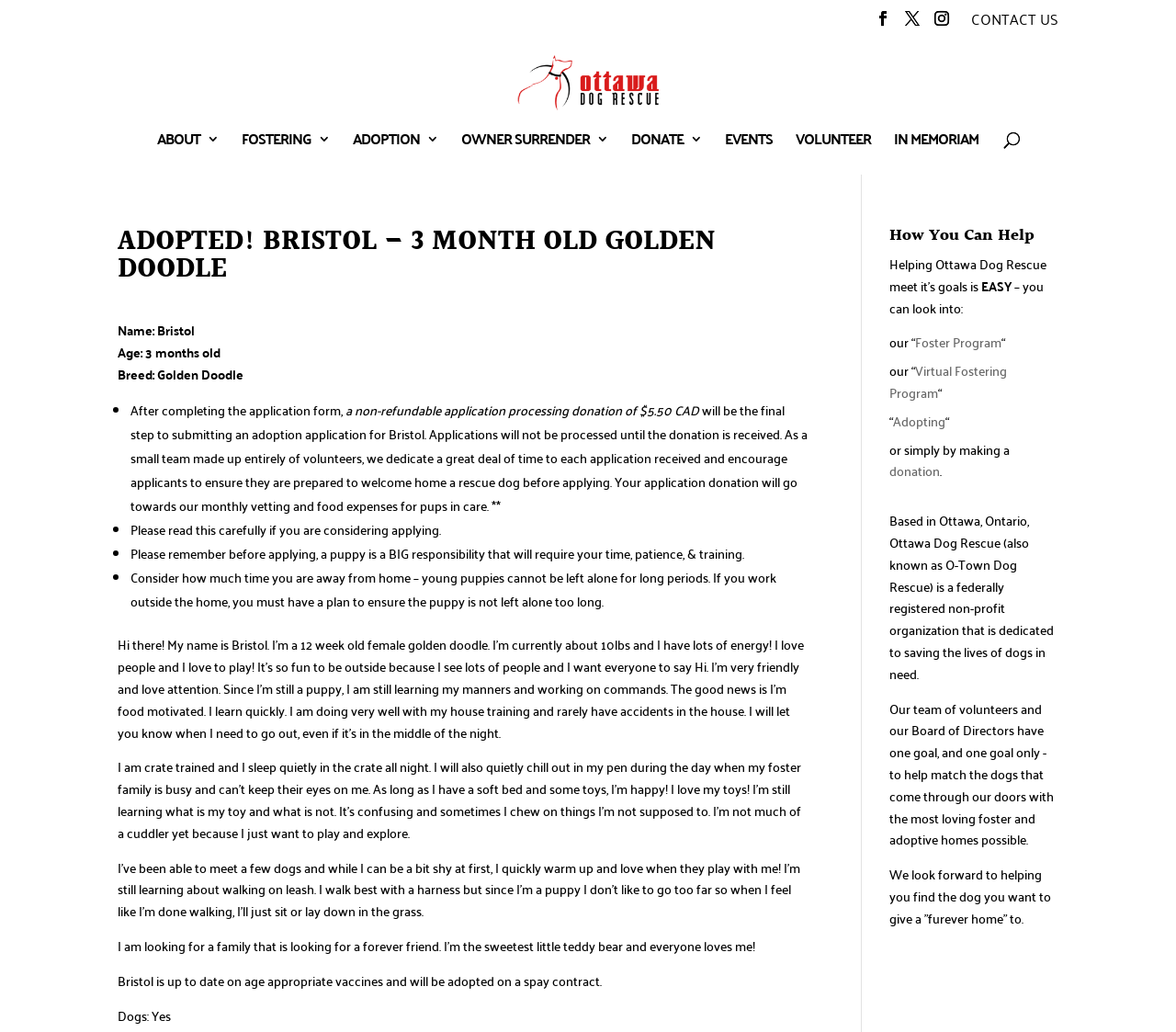Analyze and describe the webpage in a detailed narrative.

This webpage is about adopting a dog named Bristol, a 3-month-old Golden Doodle. At the top of the page, there are several links to social media platforms, including Instagram, and a contact us link. Below that, there is a logo of Ottawa Dog Rescue, an organization dedicated to saving the lives of dogs in need.

The main content of the page is about Bristol, with a heading that reads "ADOPTED! BRISTOL - 3 MONTH OLD GOLDEN DOODLE". Below the heading, there are three lines of text that provide basic information about Bristol, including her name, age, and breed.

Following that, there is a paragraph that explains the adoption process, including the requirement of a non-refundable application processing donation of $5.50 CAD. The paragraph also provides some advice for potential adopters, such as ensuring they are prepared to welcome a rescue dog into their home.

The next section is about Bristol's personality and characteristics. It is written in a first-person perspective, with Bristol describing herself as a friendly and energetic dog who loves people and playing outside. She is still learning her manners and commands, but is food-motivated and learns quickly. She is also crate-trained and house-trained.

Below that, there are several paragraphs that provide more information about Bristol's behavior and preferences. She is looking for a family that wants a forever friend and is up to date on her age-appropriate vaccines.

On the right side of the page, there is a section titled "How You Can Help", which provides information on how to support Ottawa Dog Rescue, including fostering, adopting, and making a donation.

At the bottom of the page, there is a brief description of Ottawa Dog Rescue, a federally registered non-profit organization dedicated to saving the lives of dogs in need. The organization's goal is to match dogs with loving foster and adoptive homes.